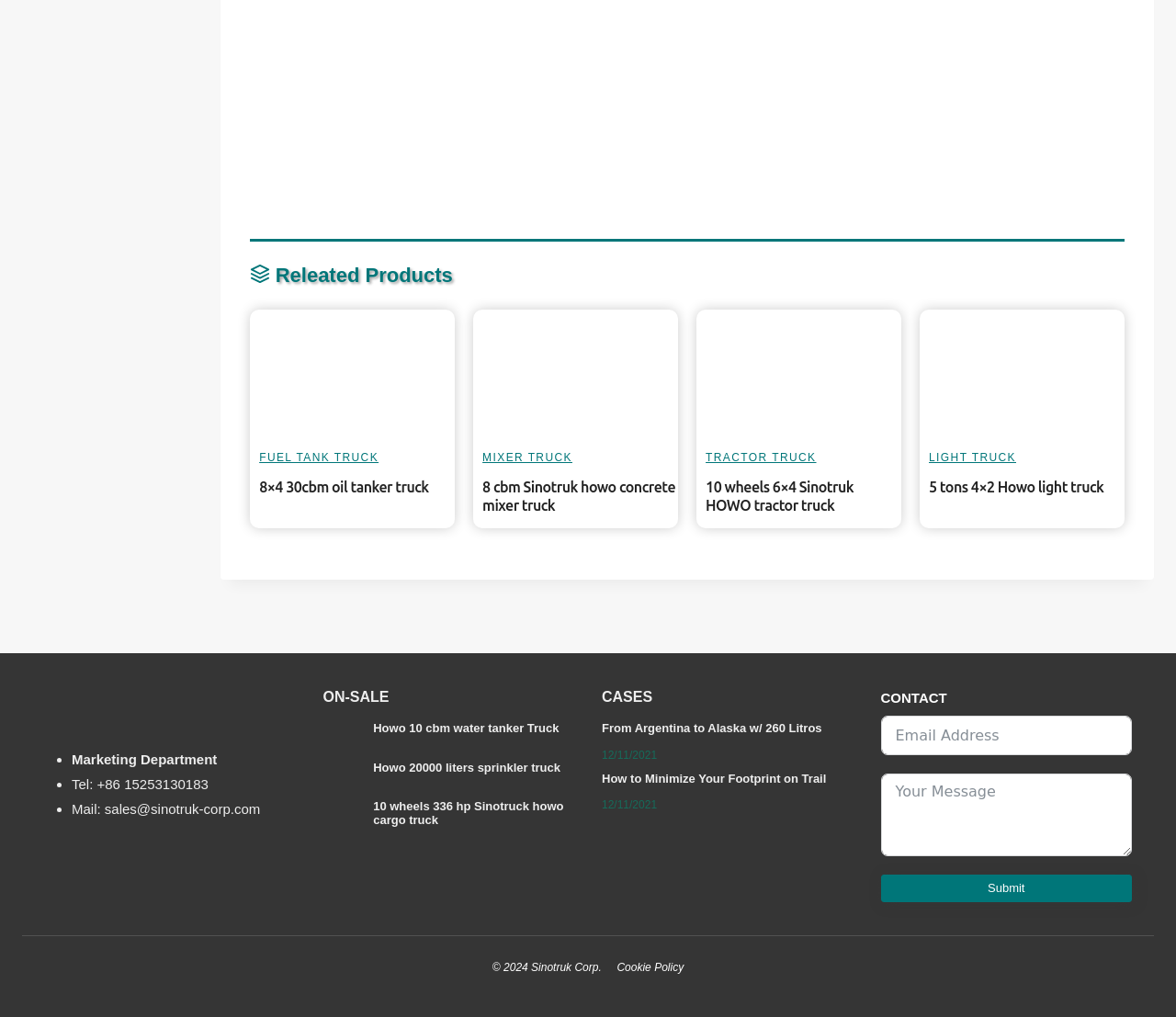How many types of trucks are listed?
We need a detailed and meticulous answer to the question.

Based on the webpage, there are four types of trucks listed: FUEL TANK TRUCK, MIXER TRUCK, TRACTOR TRUCK, and LIGHT TRUCK.